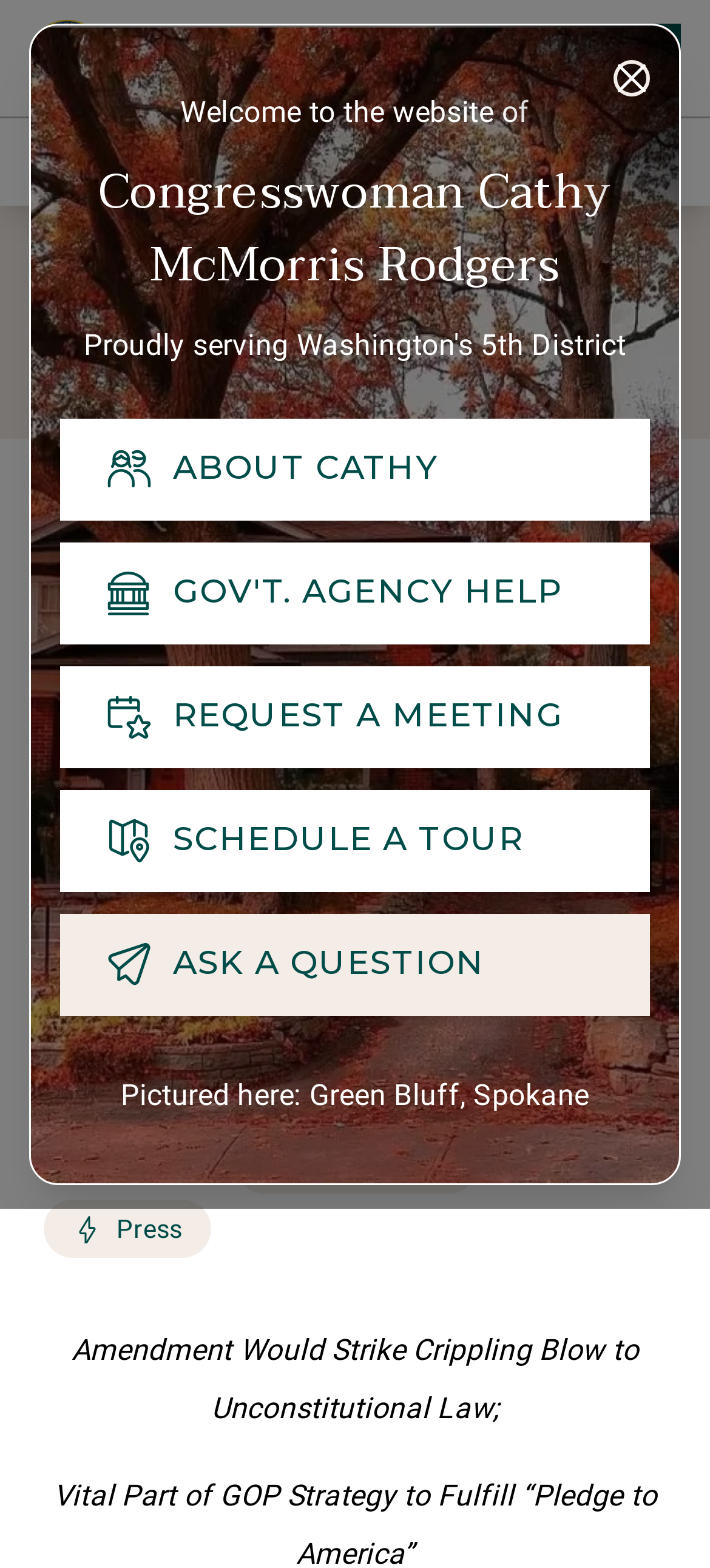Find the bounding box coordinates of the clickable region needed to perform the following instruction: "Explore future jobs in demand". The coordinates should be provided as four float numbers between 0 and 1, i.e., [left, top, right, bottom].

None